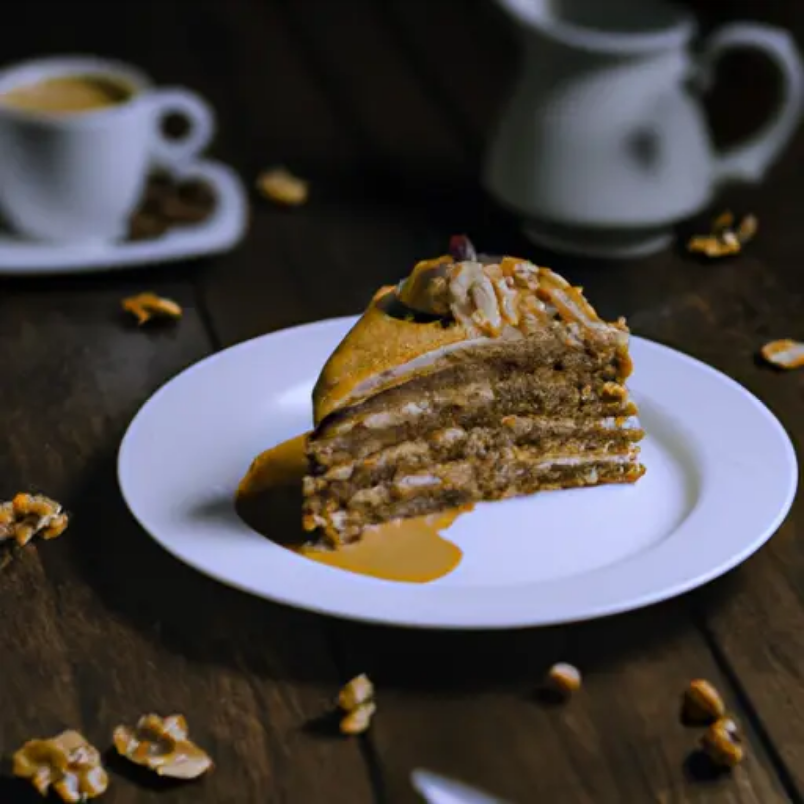Kindly respond to the following question with a single word or a brief phrase: 
What is drizzled on top of the cake?

Caramel sauce